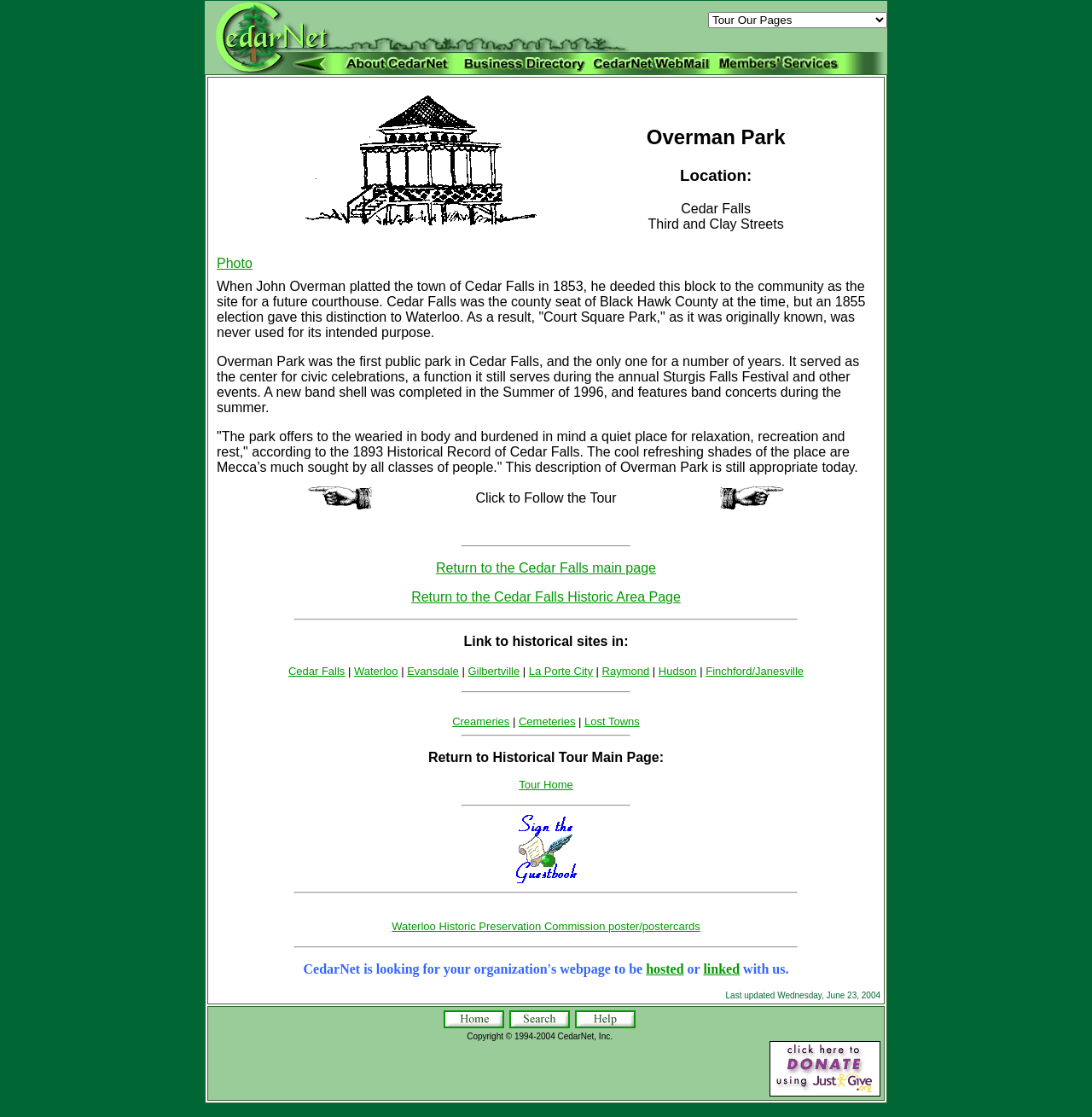Answer this question in one word or a short phrase: What is the purpose of Overman Park?

relaxation, recreation, and rest